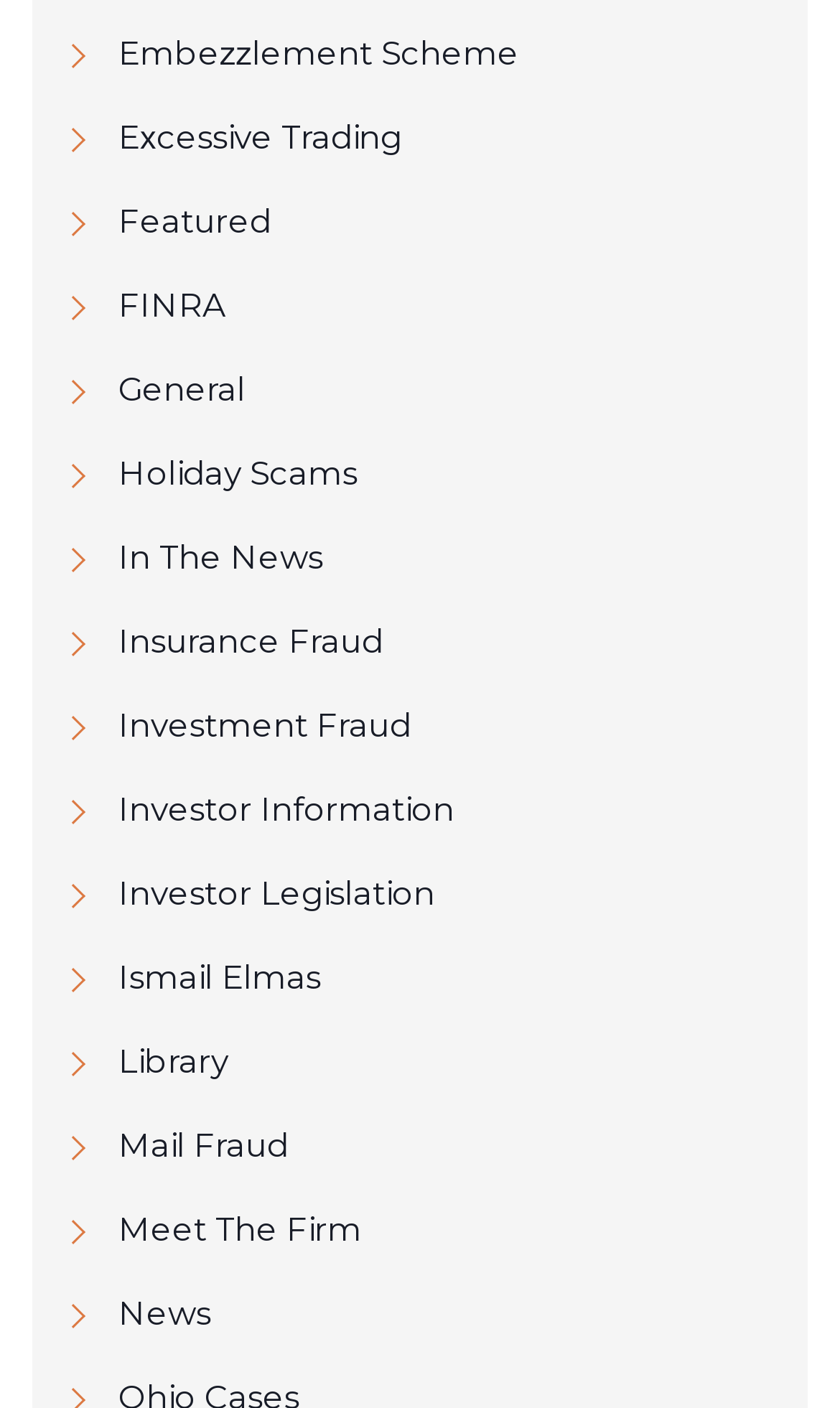What is the first link on the webpage?
Answer the question based on the image using a single word or a brief phrase.

Embezzlement Scheme